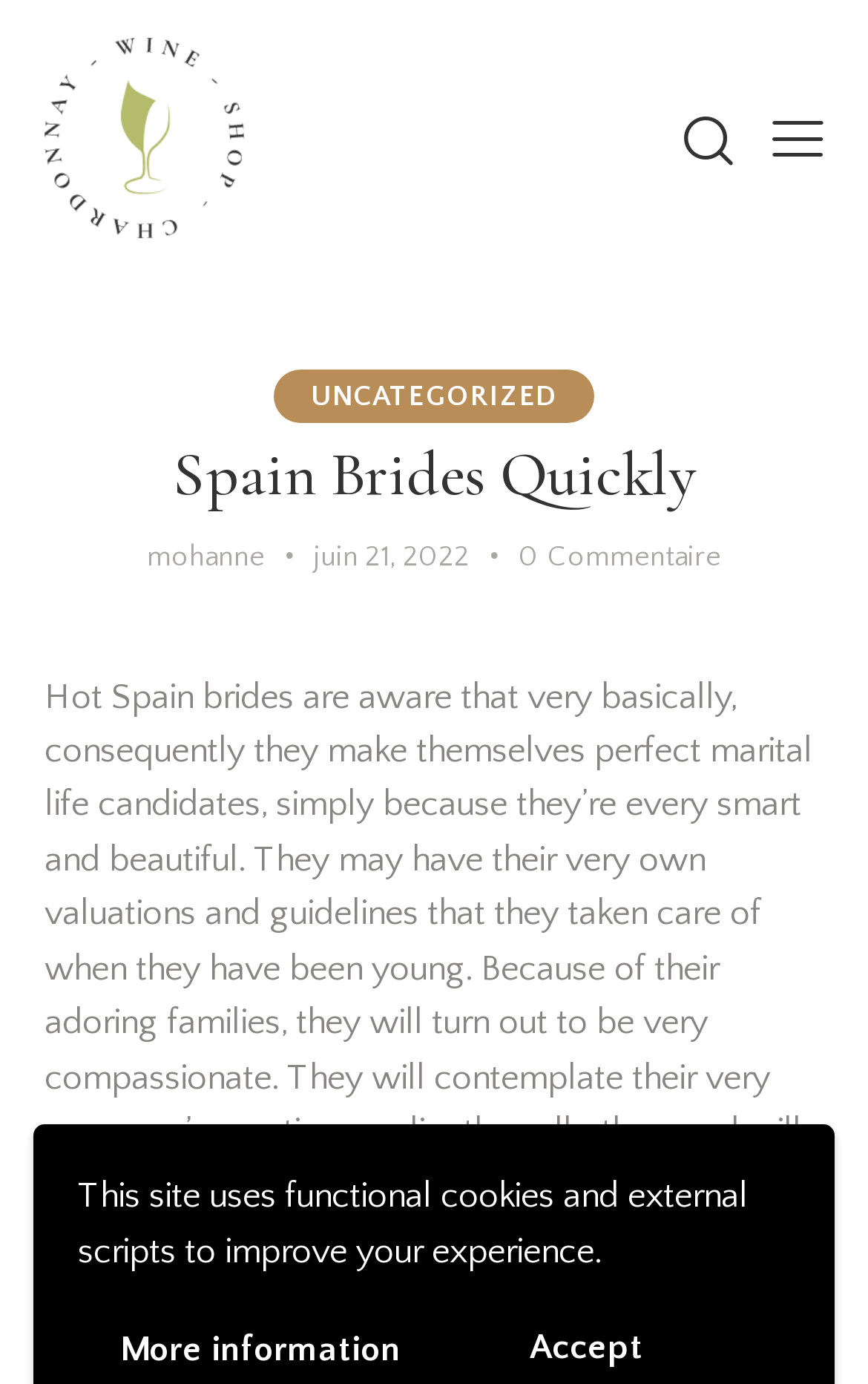Please reply with a single word or brief phrase to the question: 
What category is the latest post under?

UNCATEGORIZED